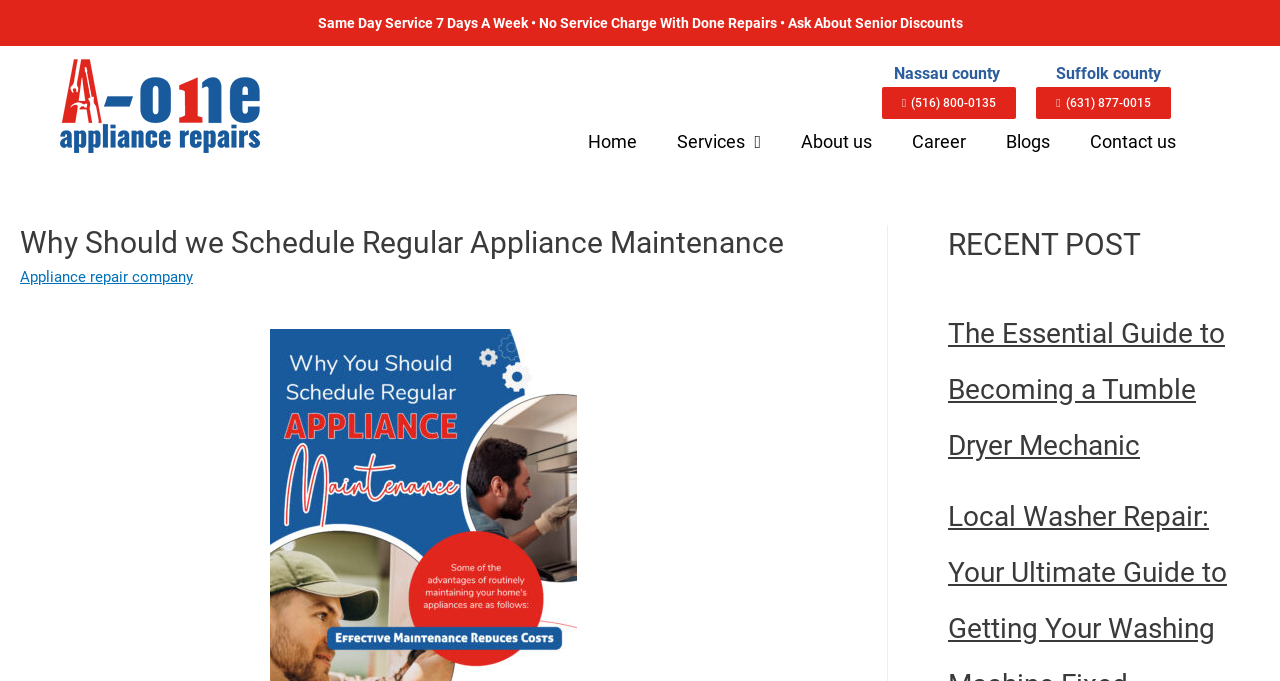Identify the bounding box coordinates of the area that should be clicked in order to complete the given instruction: "Learn about services". The bounding box coordinates should be four float numbers between 0 and 1, i.e., [left, top, right, bottom].

[0.513, 0.189, 0.61, 0.228]